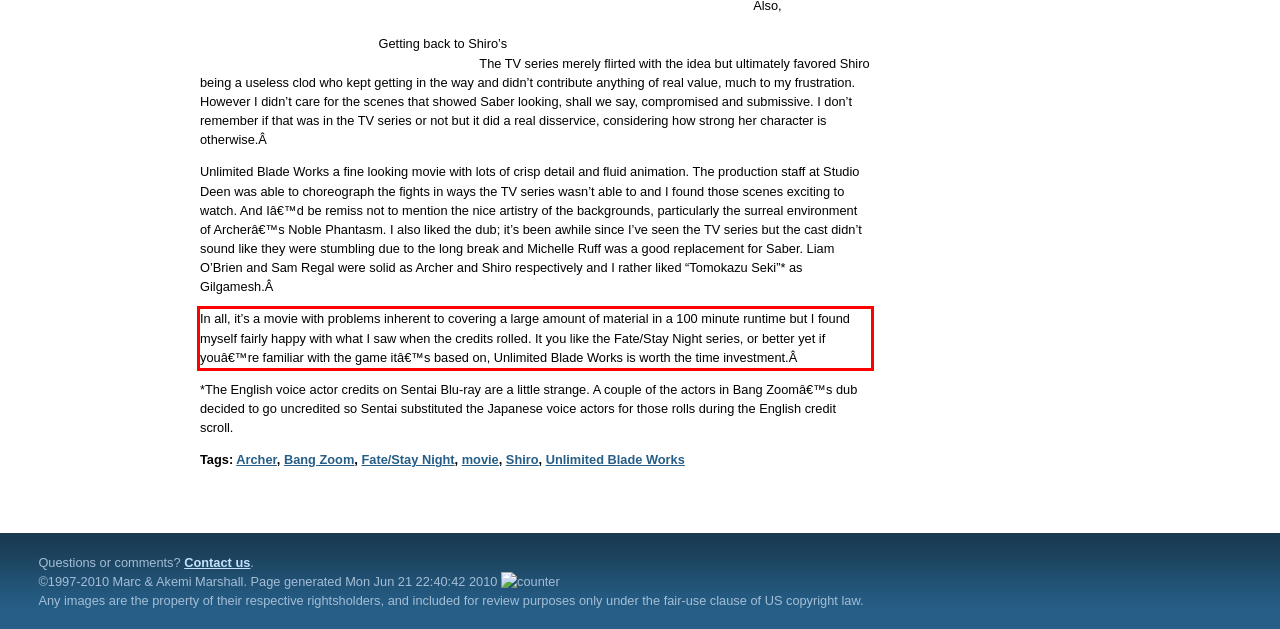You are presented with a screenshot containing a red rectangle. Extract the text found inside this red bounding box.

In all, it’s a movie with problems inherent to covering a large amount of material in a 100 minute runtime but I found myself fairly happy with what I saw when the credits rolled. It you like the Fate/Stay Night series, or better yet if youâ€™re familiar with the game itâ€™s based on, Unlimited Blade Works is worth the time investment.Â